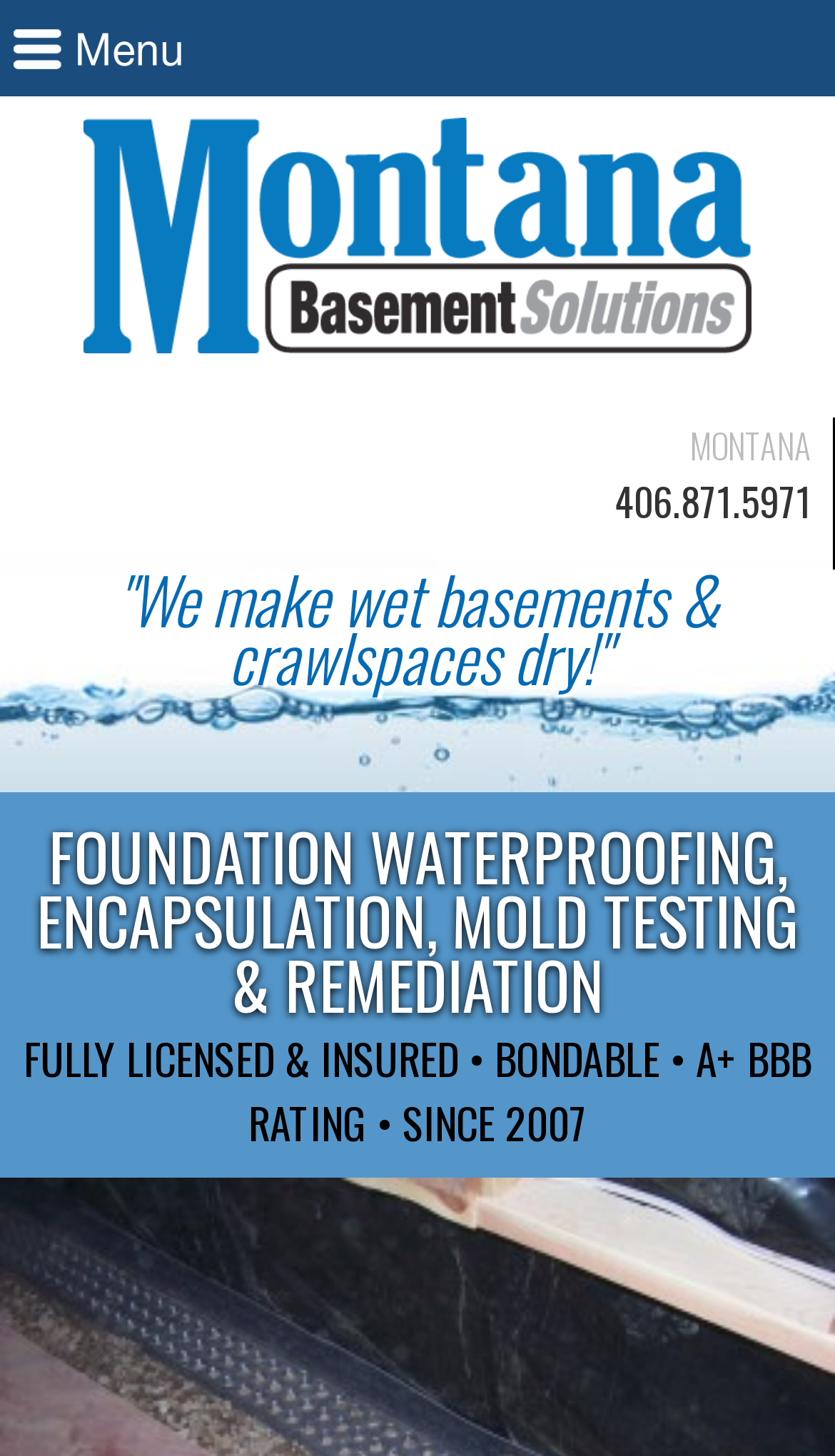What is the company's rating?
We need a detailed and meticulous answer to the question.

I found the company's rating by reading the static text element that contains the rating information. The element is located at the bottom of the page and mentions 'A+ BBB RATING' along with other credentials, indicating that the company is highly rated by the Better Business Bureau.